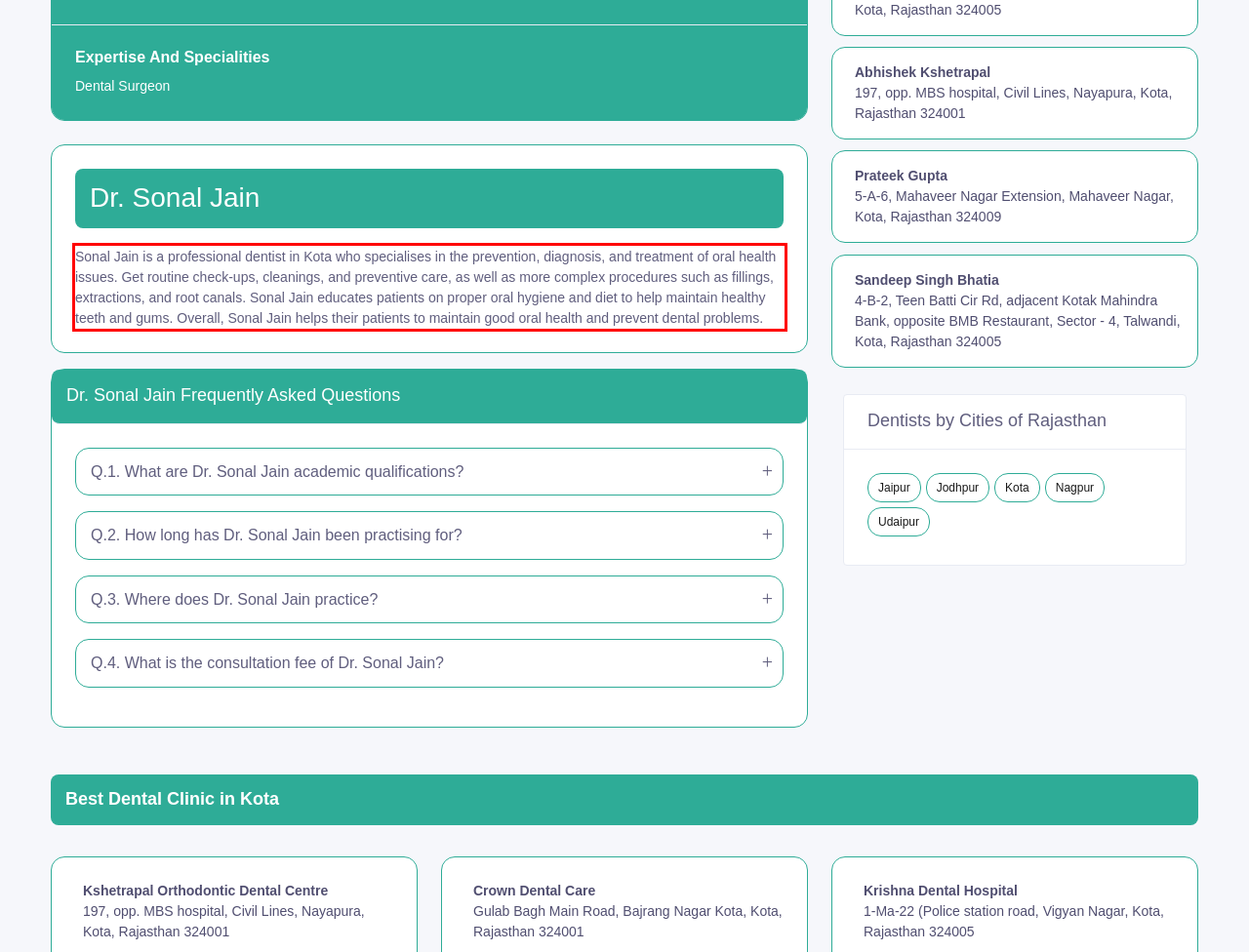You are presented with a screenshot containing a red rectangle. Extract the text found inside this red bounding box.

Sonal Jain is a professional dentist in Kota who specialises in the prevention, diagnosis, and treatment of oral health issues. Get routine check-ups, cleanings, and preventive care, as well as more complex procedures such as fillings, extractions, and root canals. Sonal Jain educates patients on proper oral hygiene and diet to help maintain healthy teeth and gums. Overall, Sonal Jain helps their patients to maintain good oral health and prevent dental problems.